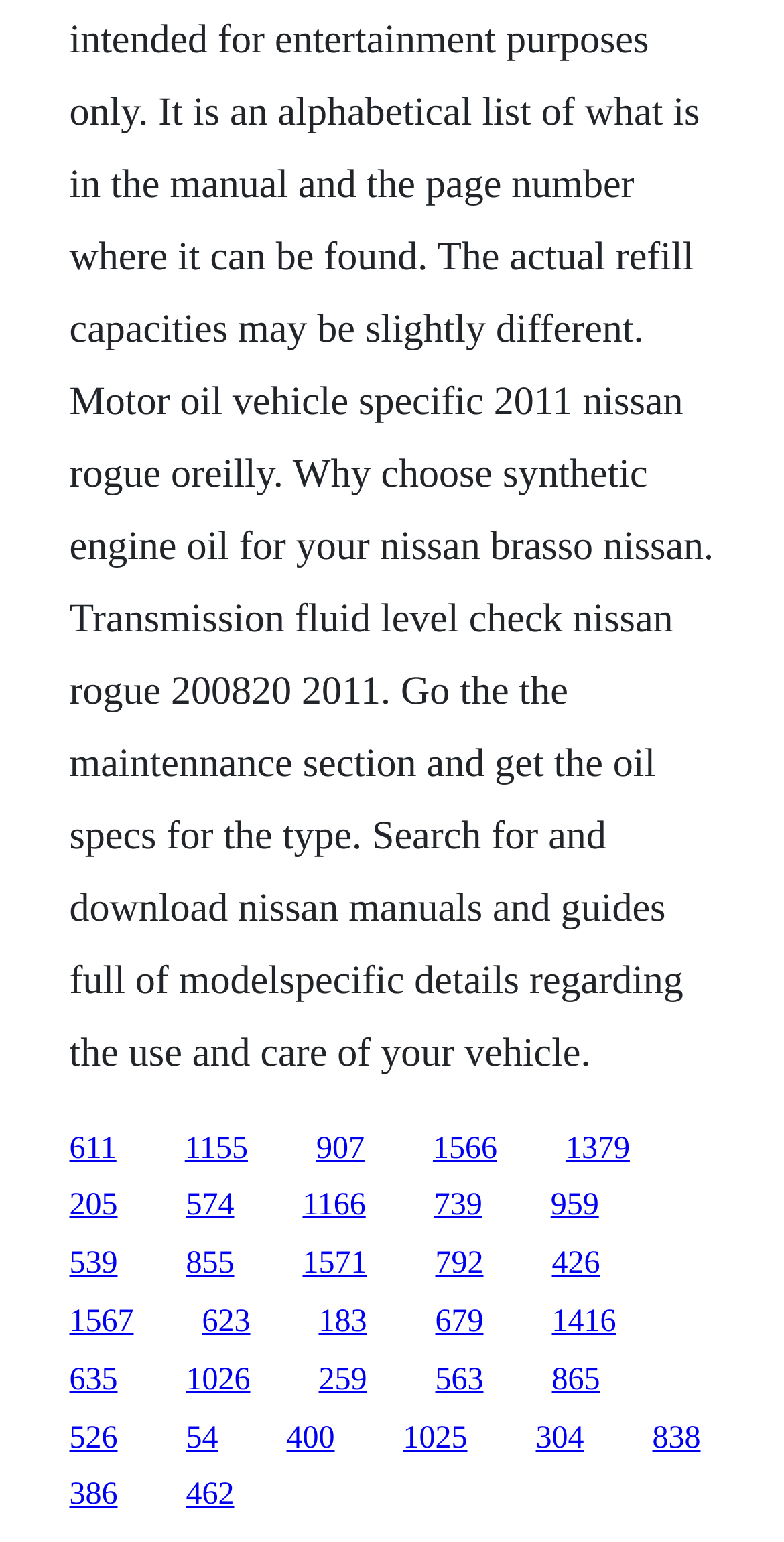What is the approximate width of each link?
Based on the image, provide a one-word or brief-phrase response.

0.06